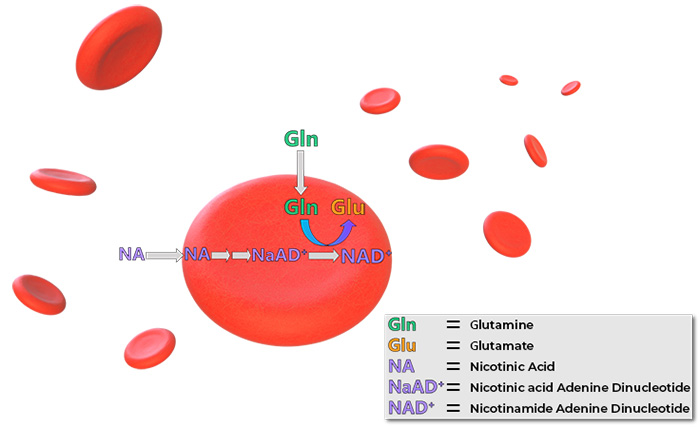With reference to the screenshot, provide a detailed response to the question below:
What is the significance of NADH/NAD balance in red blood cells?

The balance of NADH/NAD in red blood cells is significant because it potentially enhances their resilience against oxidative damage, which is particularly important in individuals suffering from sickle cell disease.